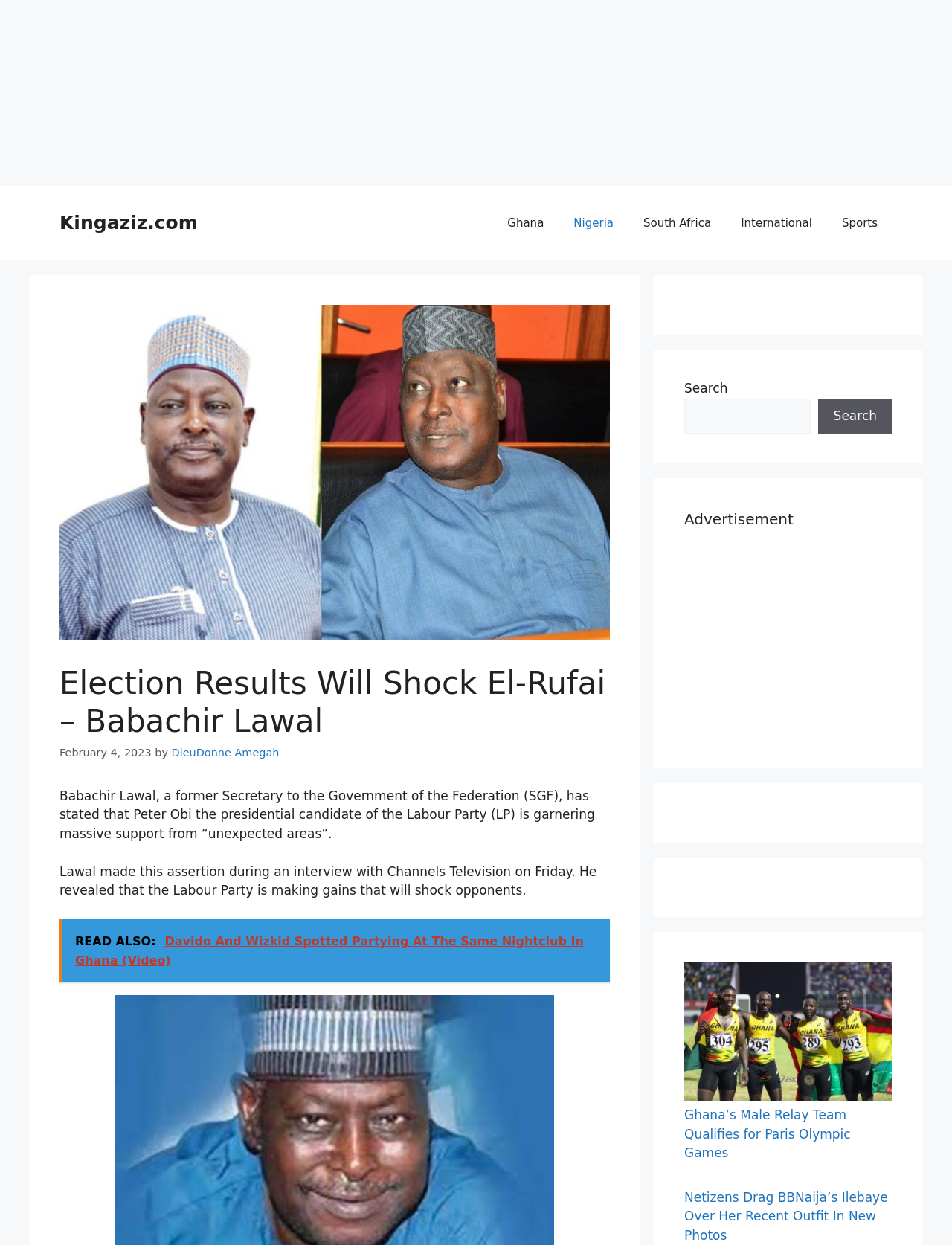Could you indicate the bounding box coordinates of the region to click in order to complete this instruction: "Click on the Kingaziz.com link".

[0.062, 0.17, 0.208, 0.188]